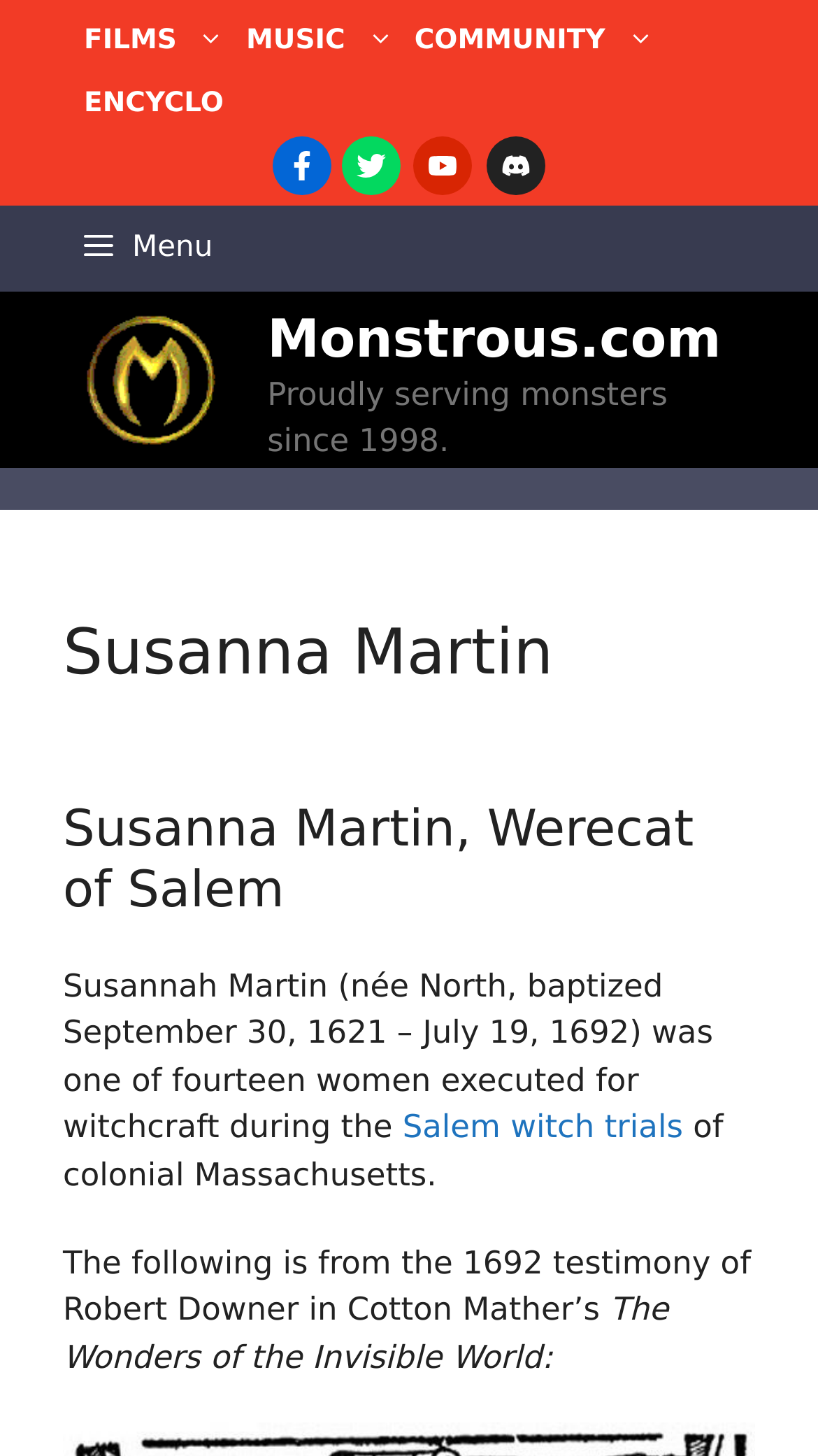Locate the bounding box coordinates of the item that should be clicked to fulfill the instruction: "Explore the ENCYCLO".

[0.103, 0.05, 0.274, 0.094]